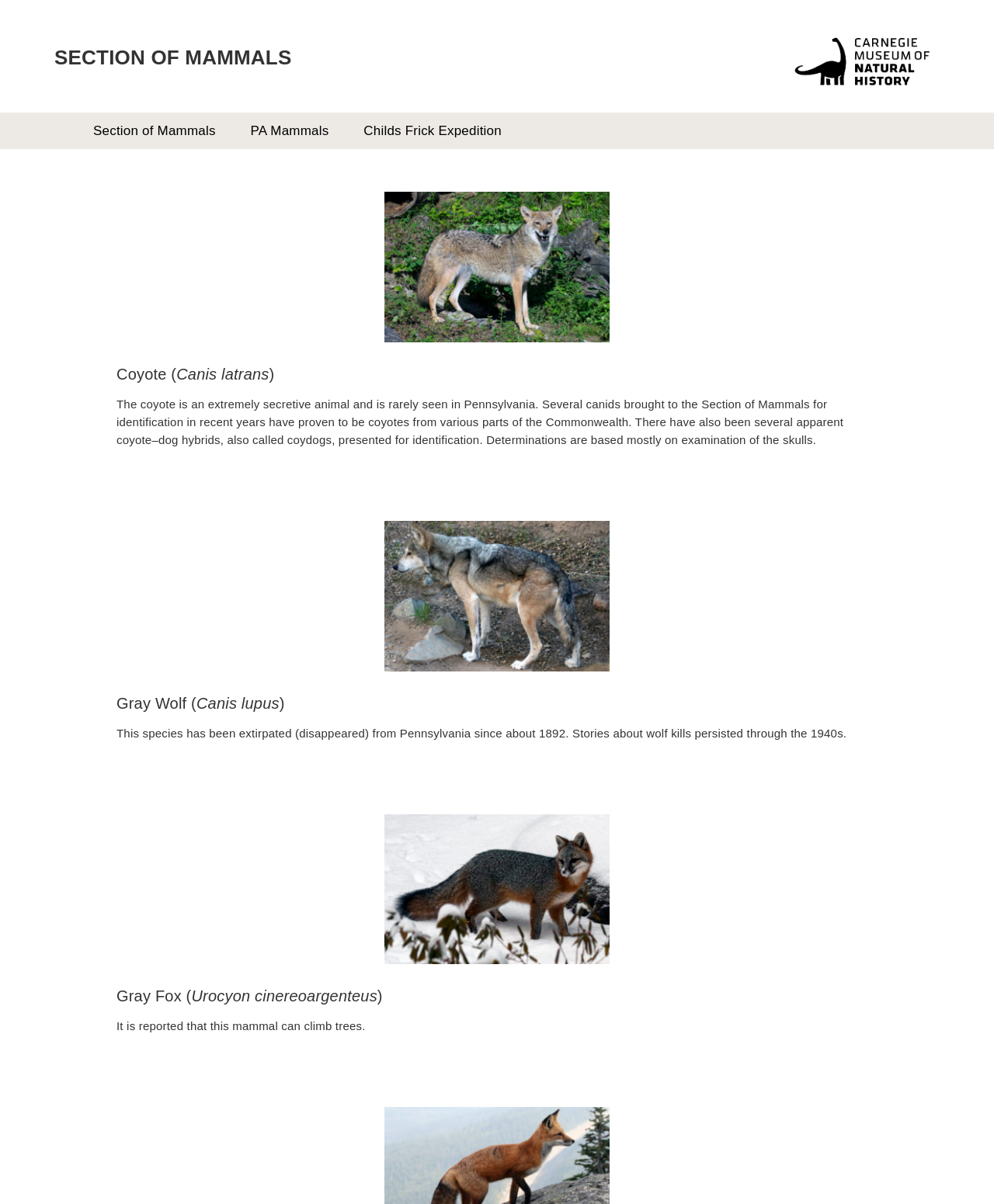Extract the bounding box coordinates of the UI element described: "Section of Mammals". Provide the coordinates in the format [left, top, right, bottom] with values ranging from 0 to 1.

[0.078, 0.094, 0.233, 0.124]